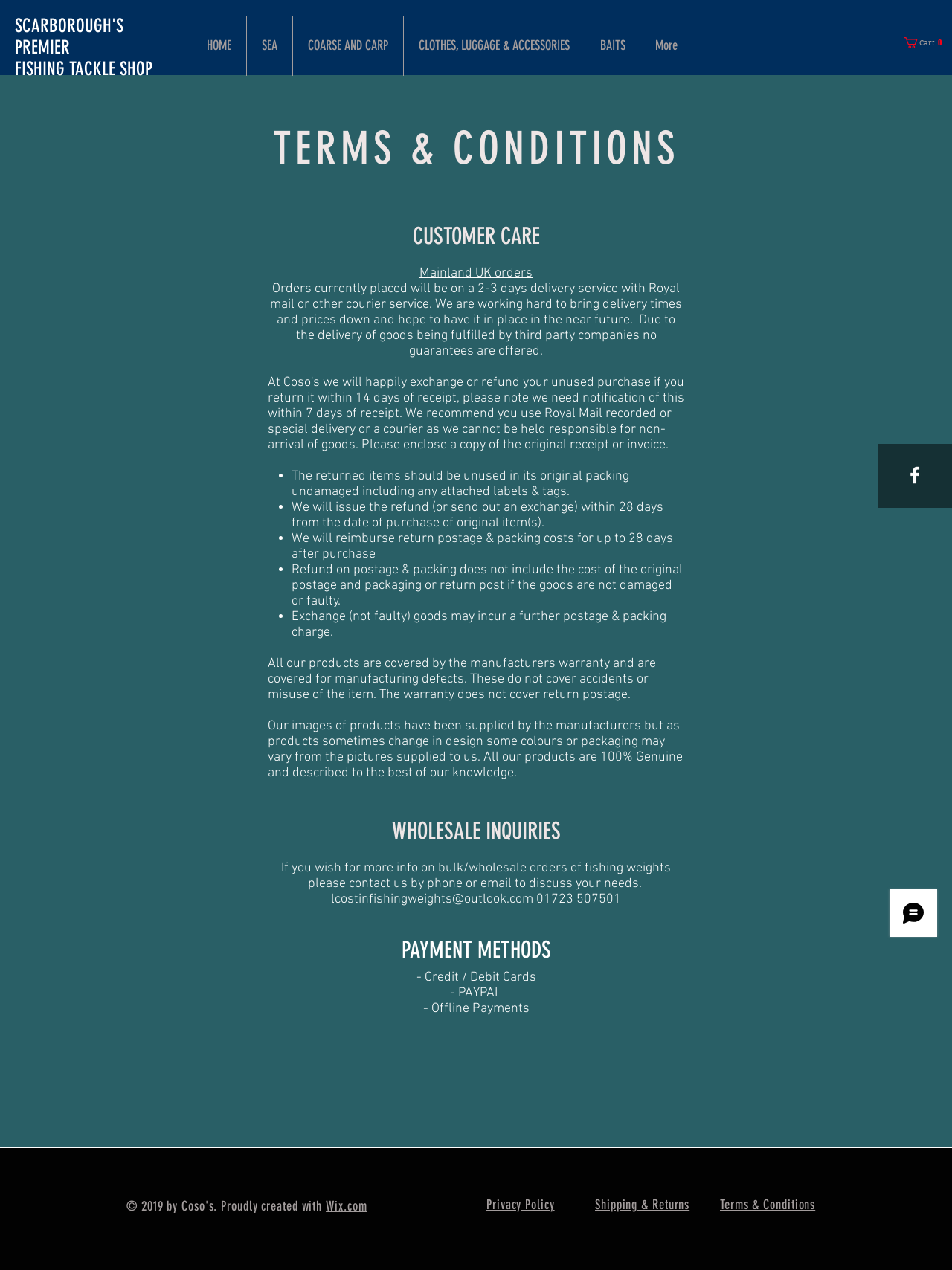Could you locate the bounding box coordinates for the section that should be clicked to accomplish this task: "Click on HOME".

[0.202, 0.012, 0.259, 0.06]